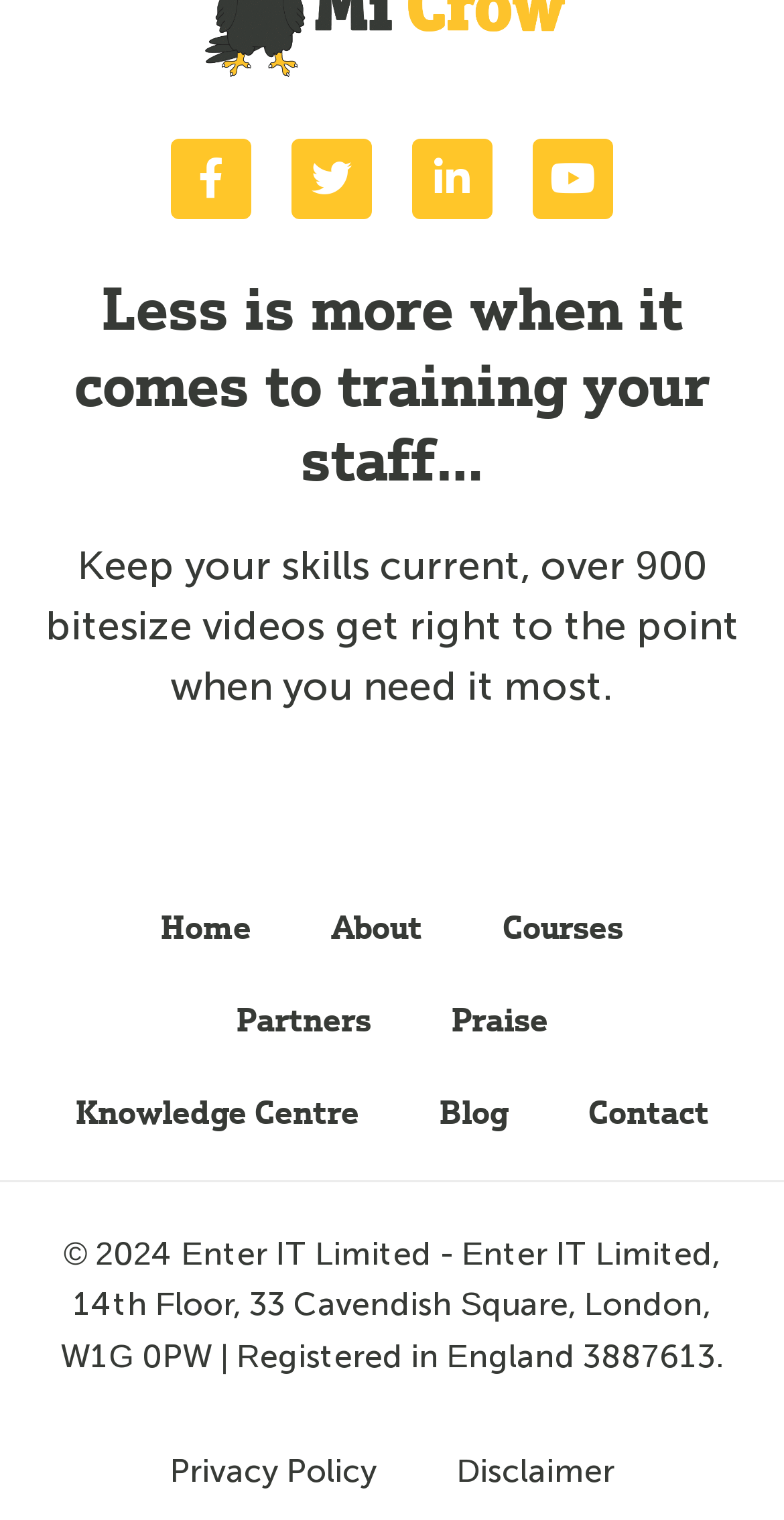Determine the bounding box coordinates of the region I should click to achieve the following instruction: "View knowledge centre". Ensure the bounding box coordinates are four float numbers between 0 and 1, i.e., [left, top, right, bottom].

[0.045, 0.702, 0.509, 0.763]